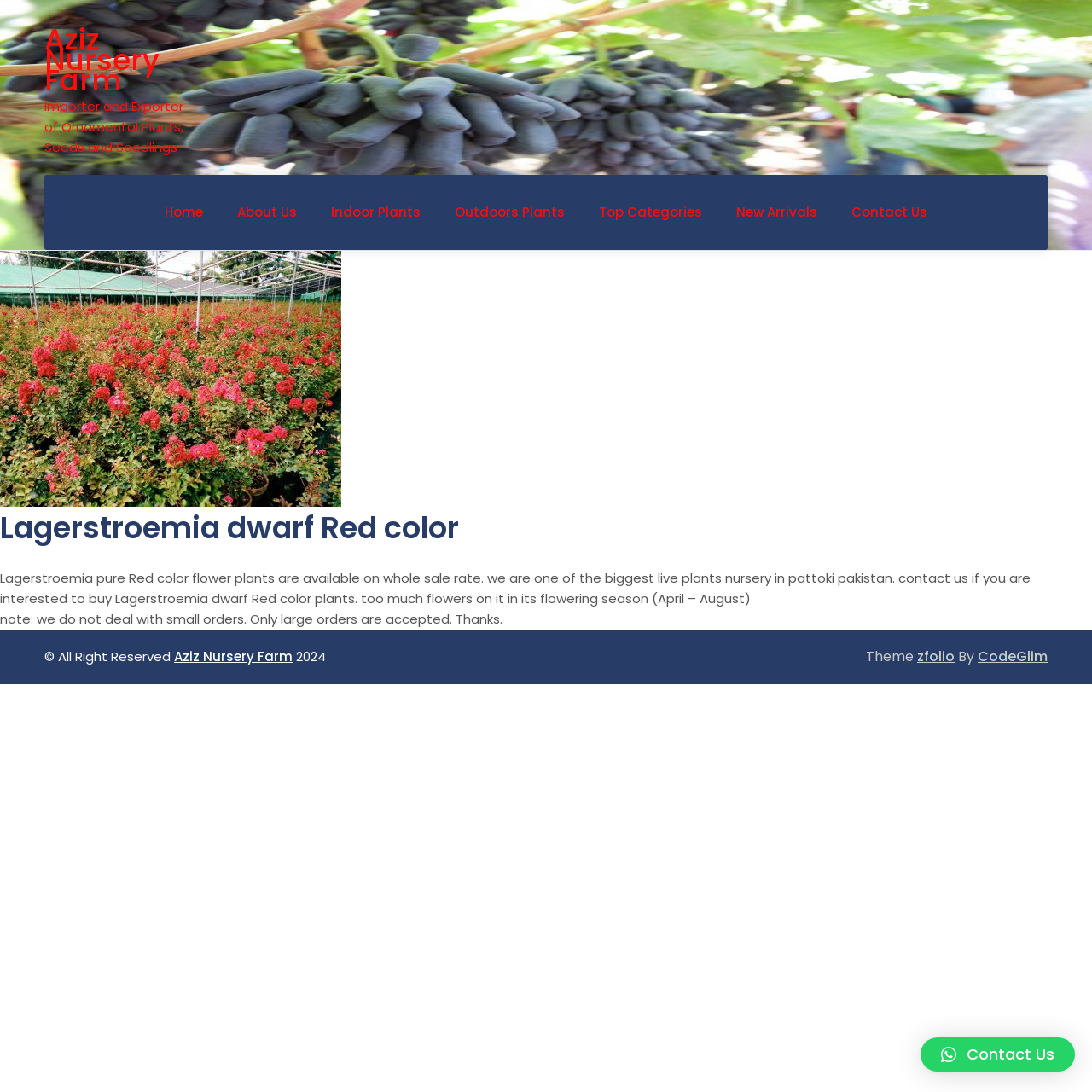What is the condition for accepting orders?
Examine the screenshot and reply with a single word or phrase.

Only large orders